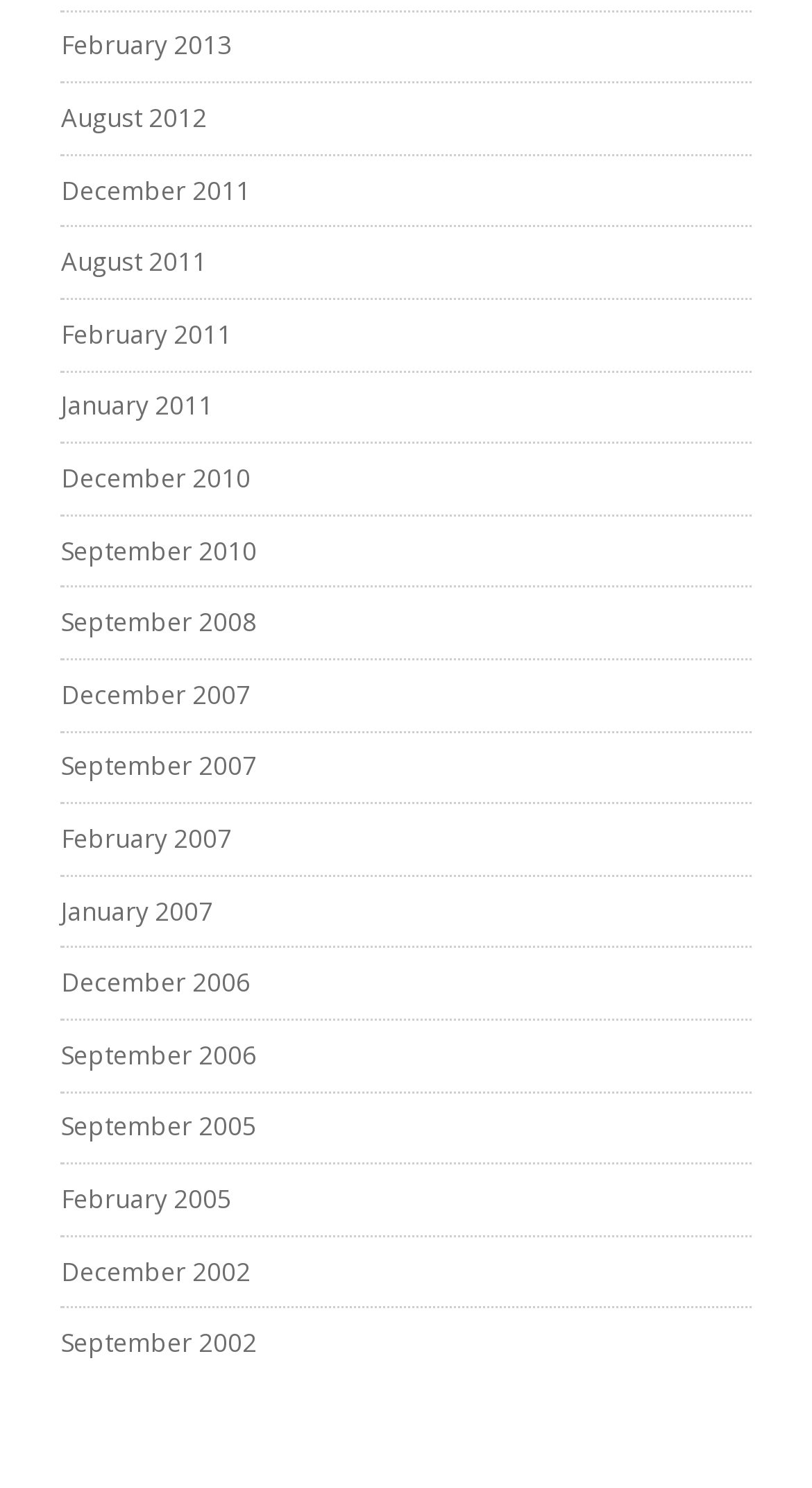Can you specify the bounding box coordinates for the region that should be clicked to fulfill this instruction: "view August 2011".

[0.075, 0.164, 0.254, 0.188]